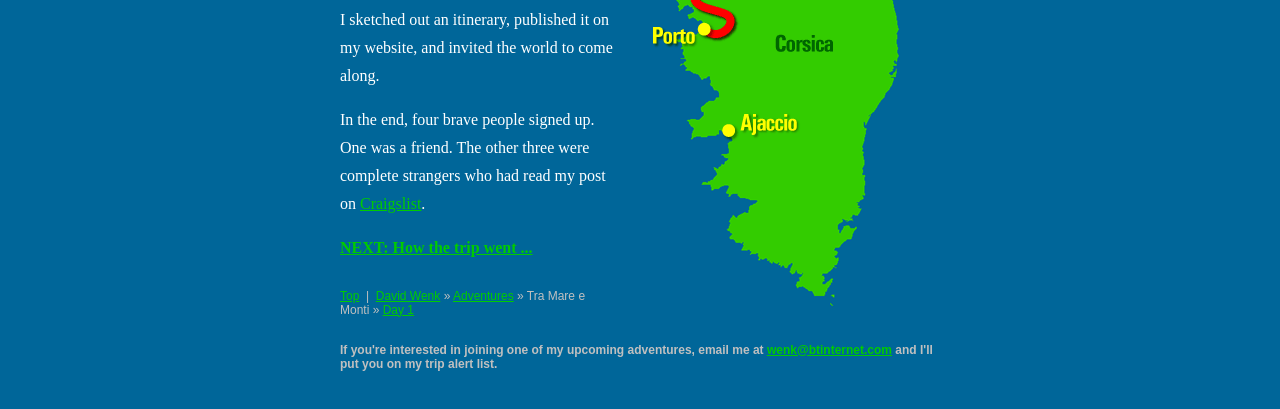Bounding box coordinates should be provided in the format (top-left x, top-left y, bottom-right x, bottom-right y) with all values between 0 and 1. Identify the bounding box for this UI element: David Wenk

[0.294, 0.706, 0.344, 0.74]